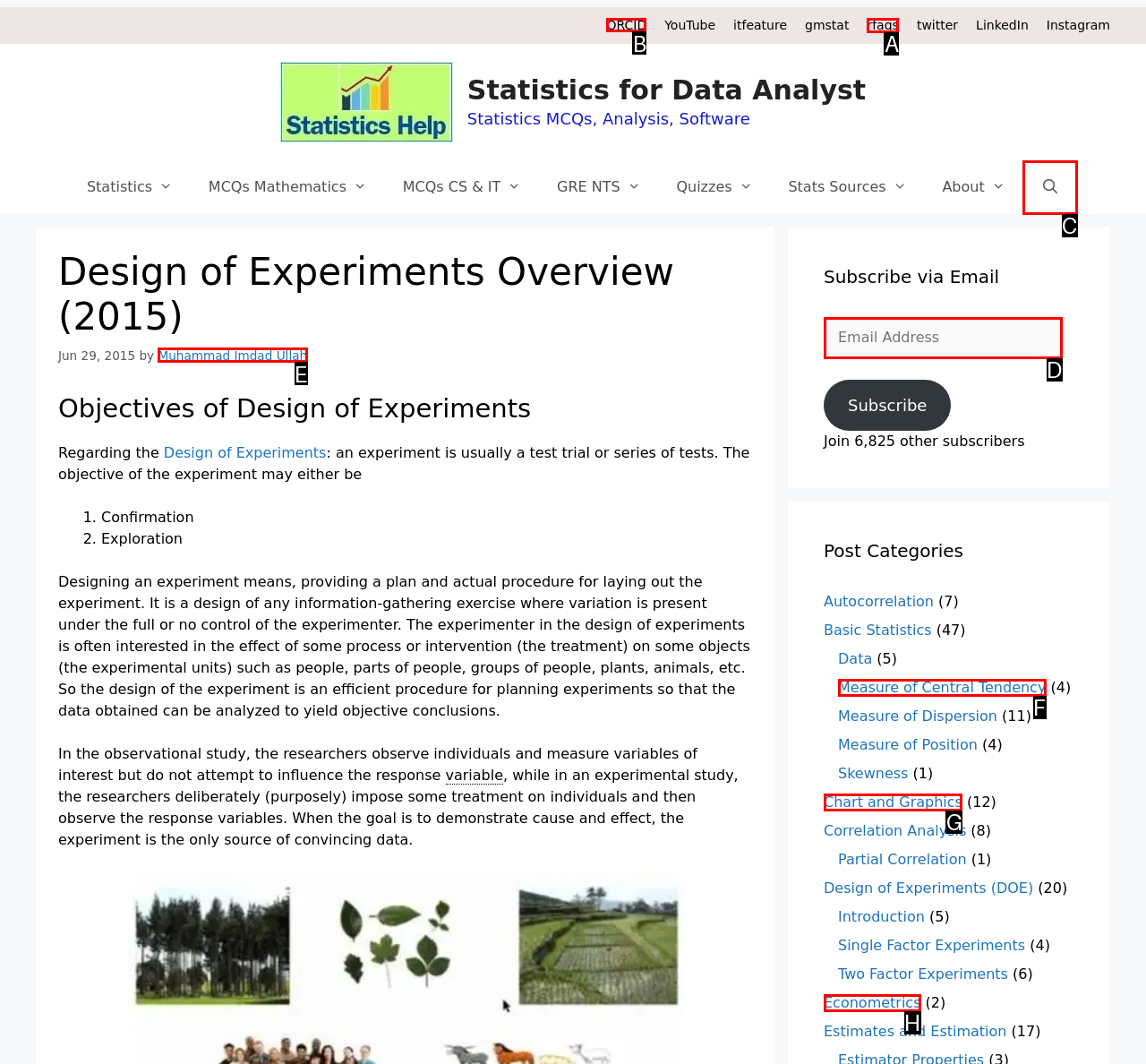Indicate the HTML element that should be clicked to perform the task: Click the 'ORCID' link Reply with the letter corresponding to the chosen option.

B